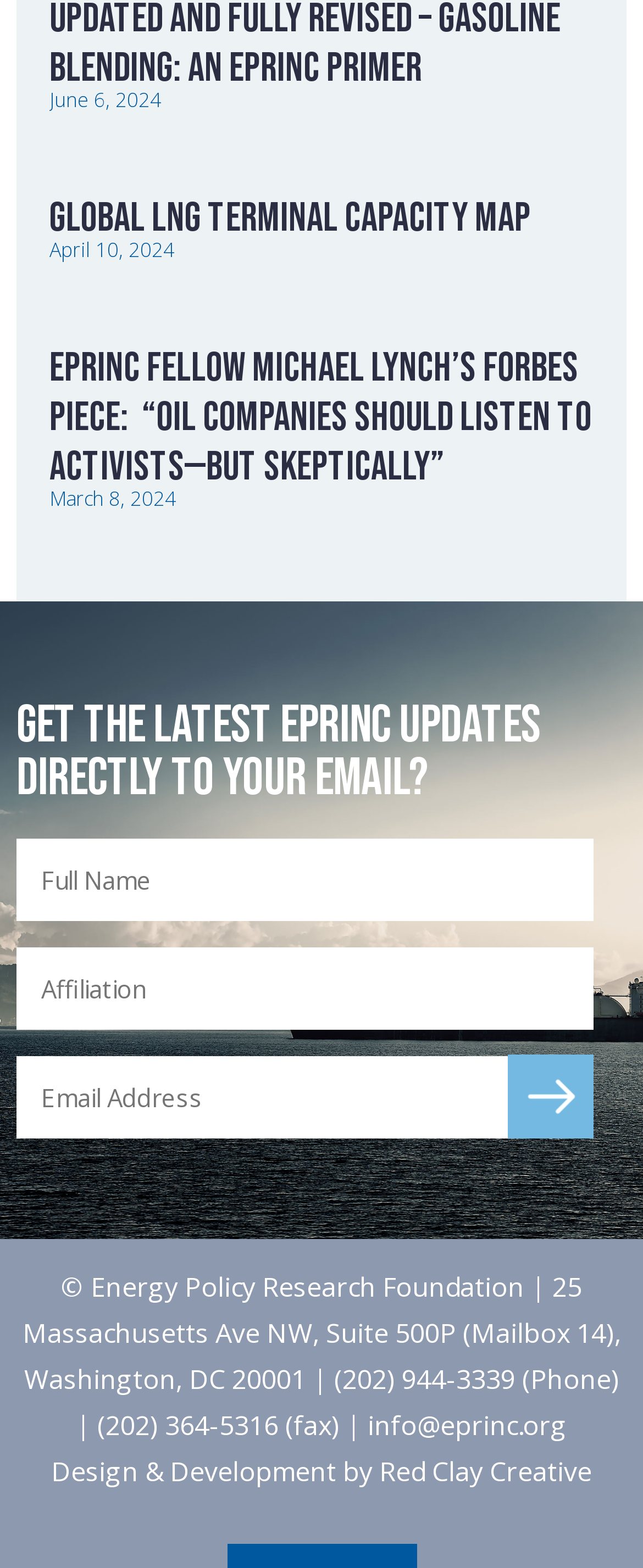Please specify the bounding box coordinates in the format (top-left x, top-left y, bottom-right x, bottom-right y), with all values as floating point numbers between 0 and 1. Identify the bounding box of the UI element described by: Click-To-Call

None